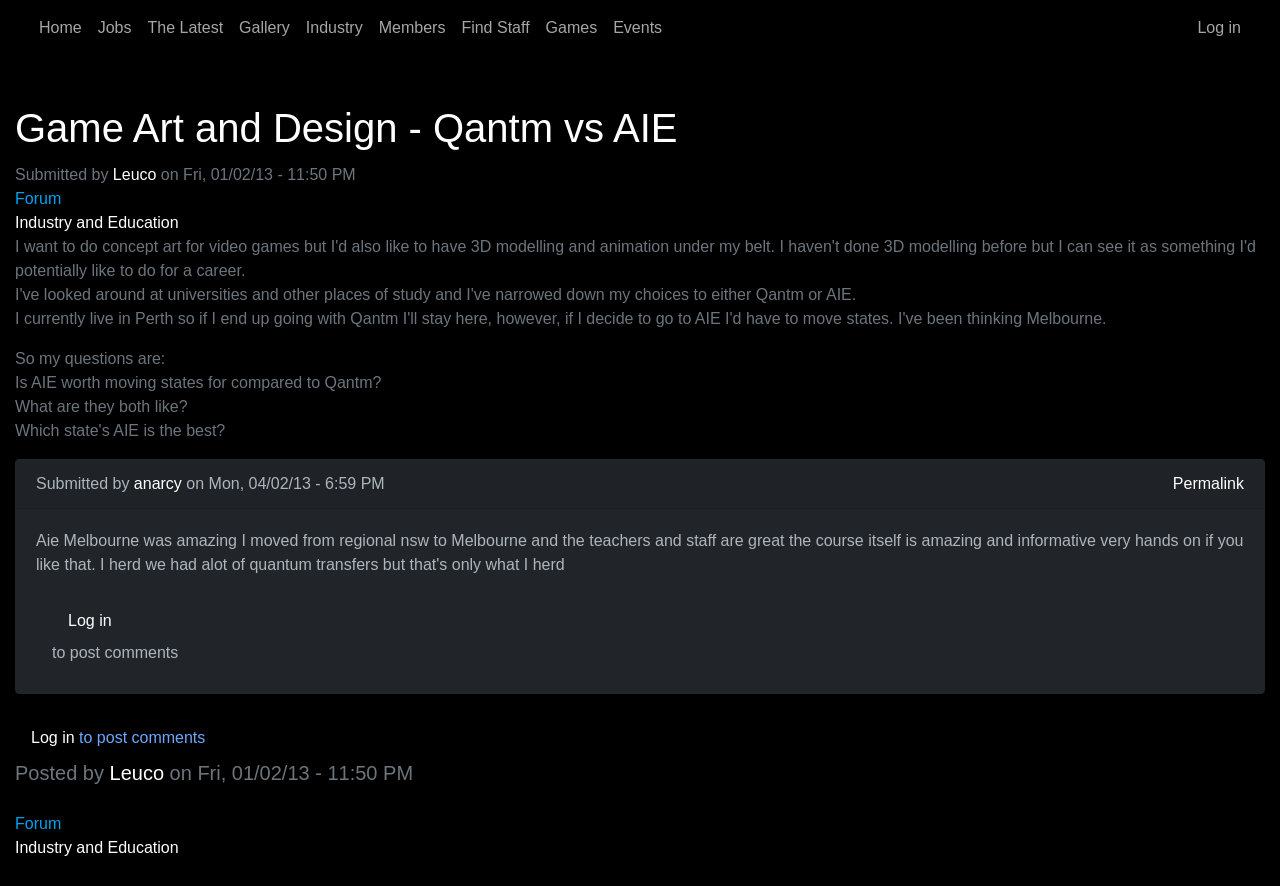What is the date of the first article?
Provide a concise answer using a single word or phrase based on the image.

Friday, 1 February, 2013